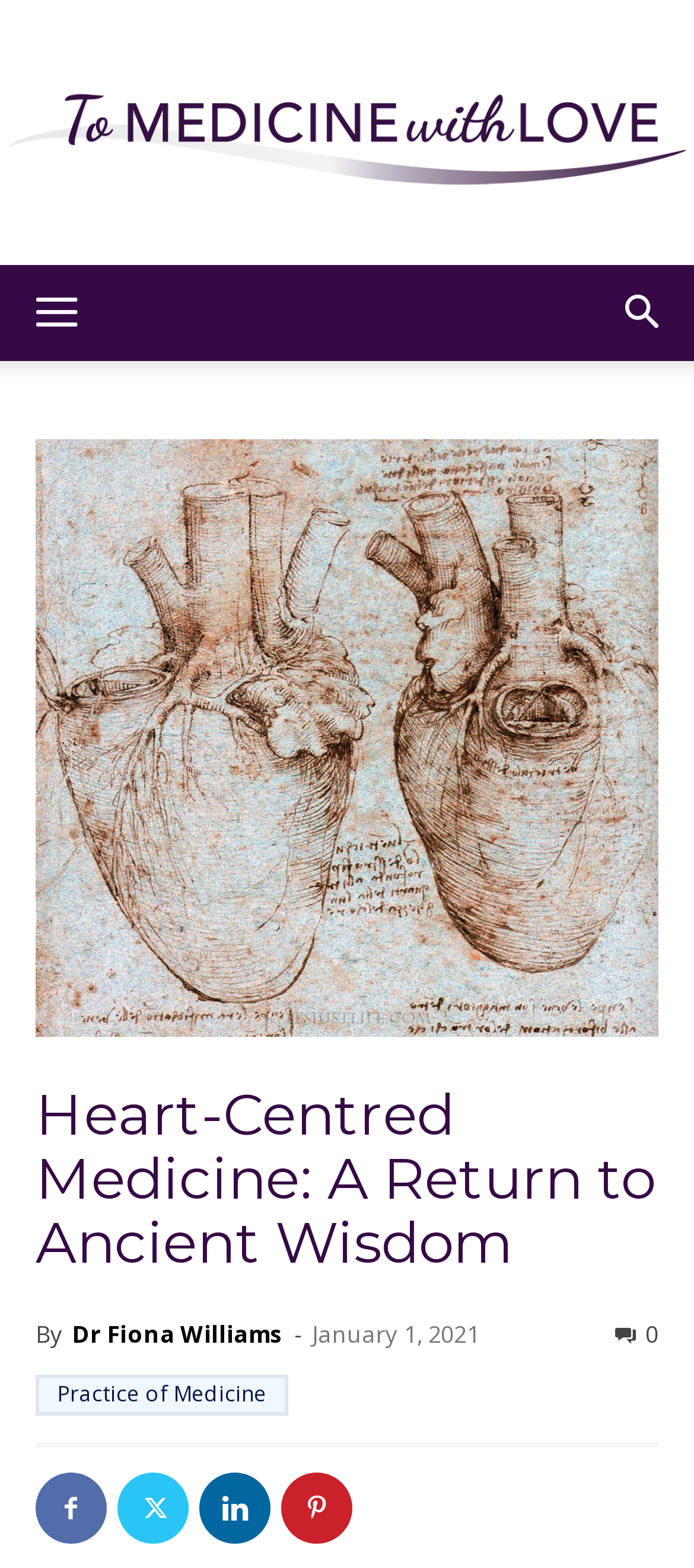Refer to the image and offer a detailed explanation in response to the question: What is the date of the article?

The date of the article can be found in the header section of the webpage, where it says 'January 1, 2021'.